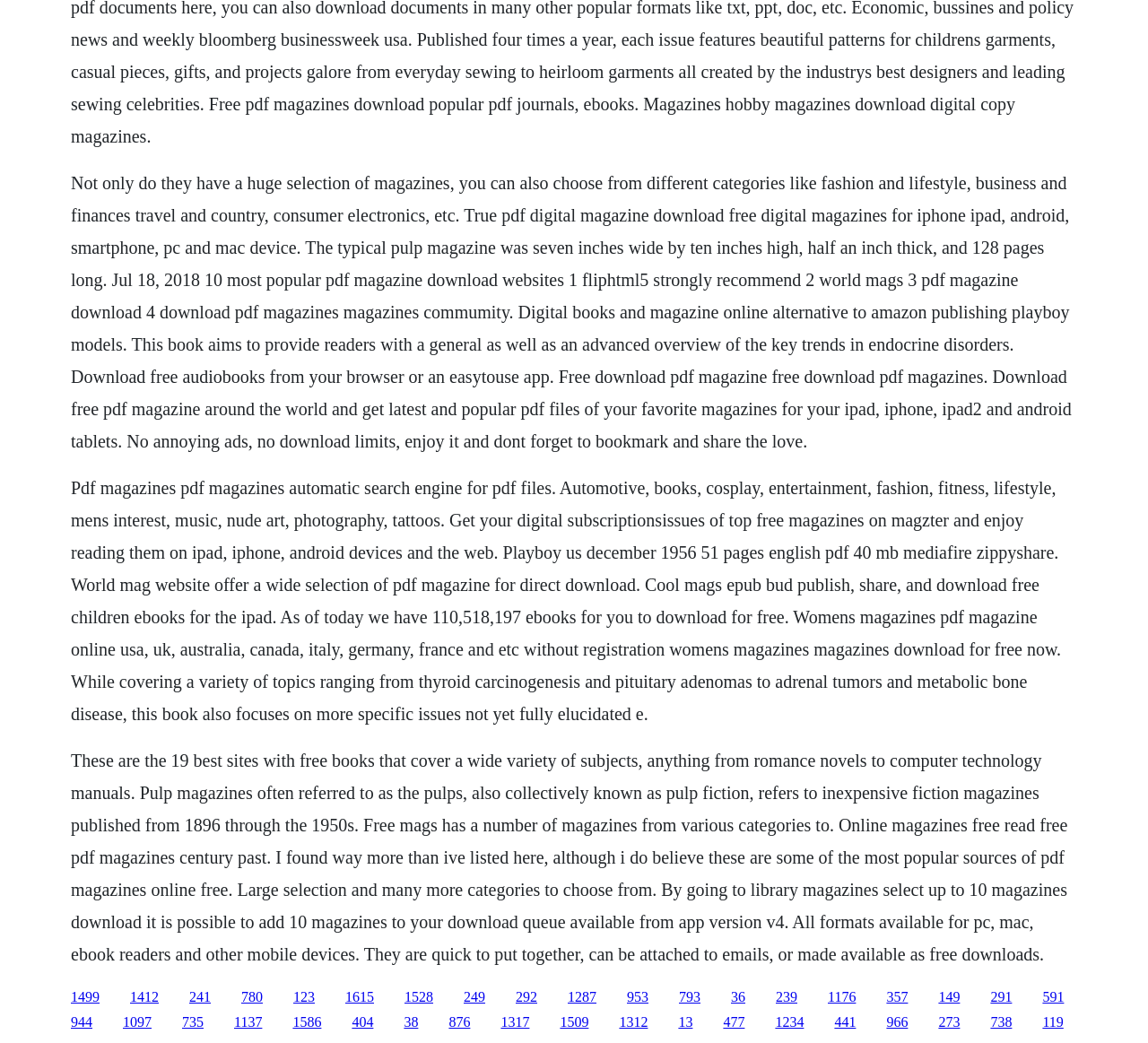Find the bounding box coordinates of the element to click in order to complete this instruction: "Click the link to download free PDF magazines". The bounding box coordinates must be four float numbers between 0 and 1, denoted as [left, top, right, bottom].

[0.062, 0.948, 0.087, 0.963]